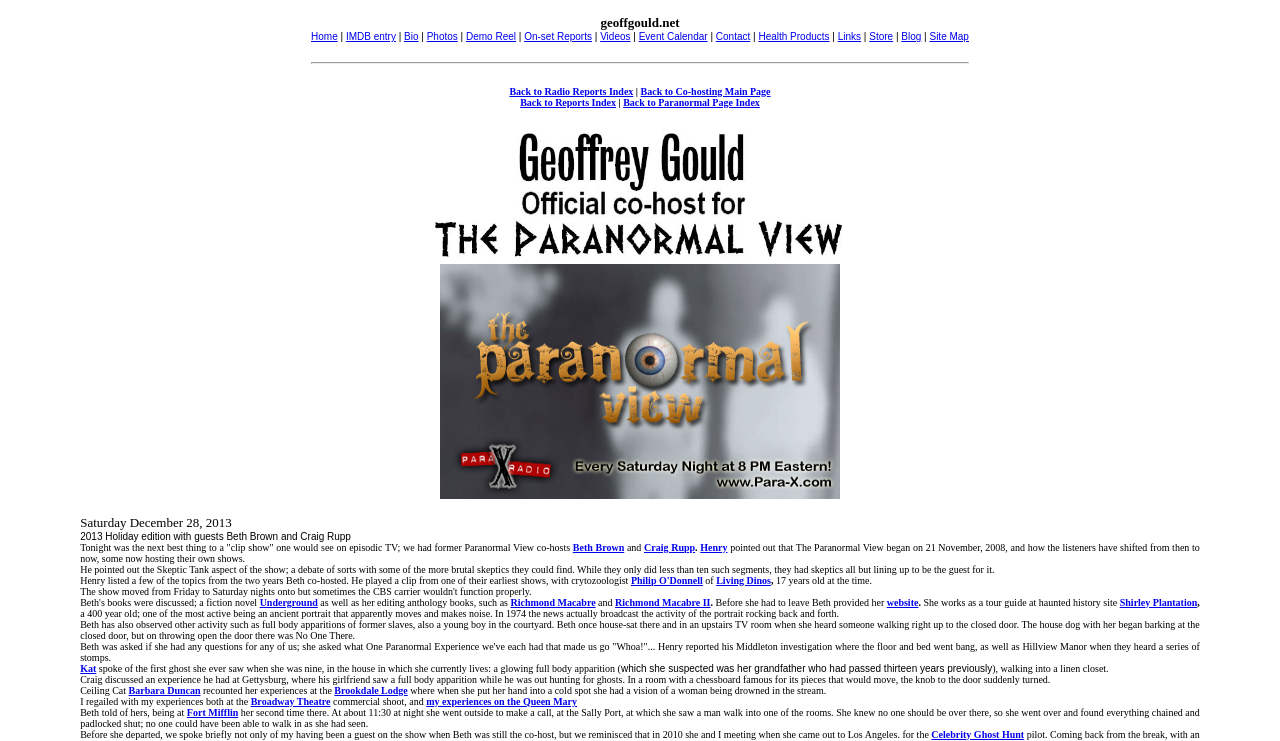Provide the bounding box coordinates of the section that needs to be clicked to accomplish the following instruction: "Visit Paranormal View."

[0.334, 0.337, 0.666, 0.36]